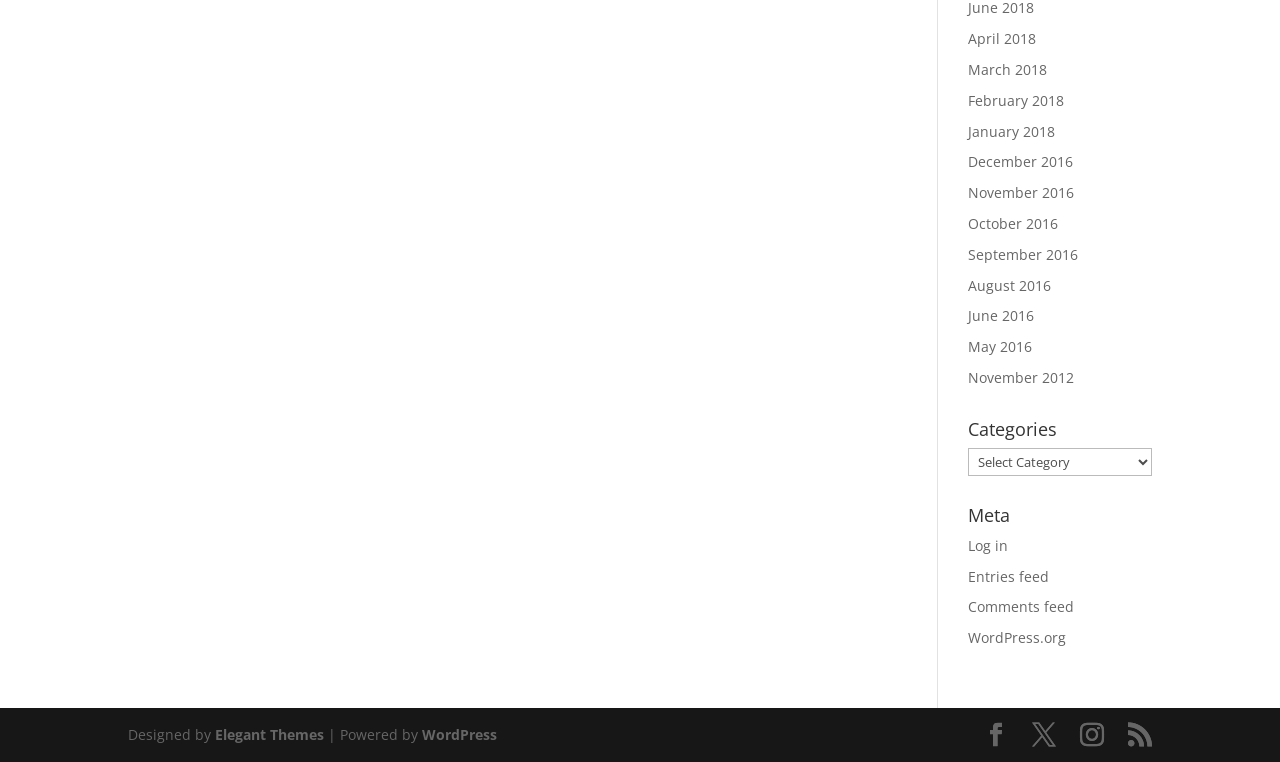Provide the bounding box coordinates of the HTML element this sentence describes: "WordPress.org". The bounding box coordinates consist of four float numbers between 0 and 1, i.e., [left, top, right, bottom].

[0.756, 0.824, 0.833, 0.849]